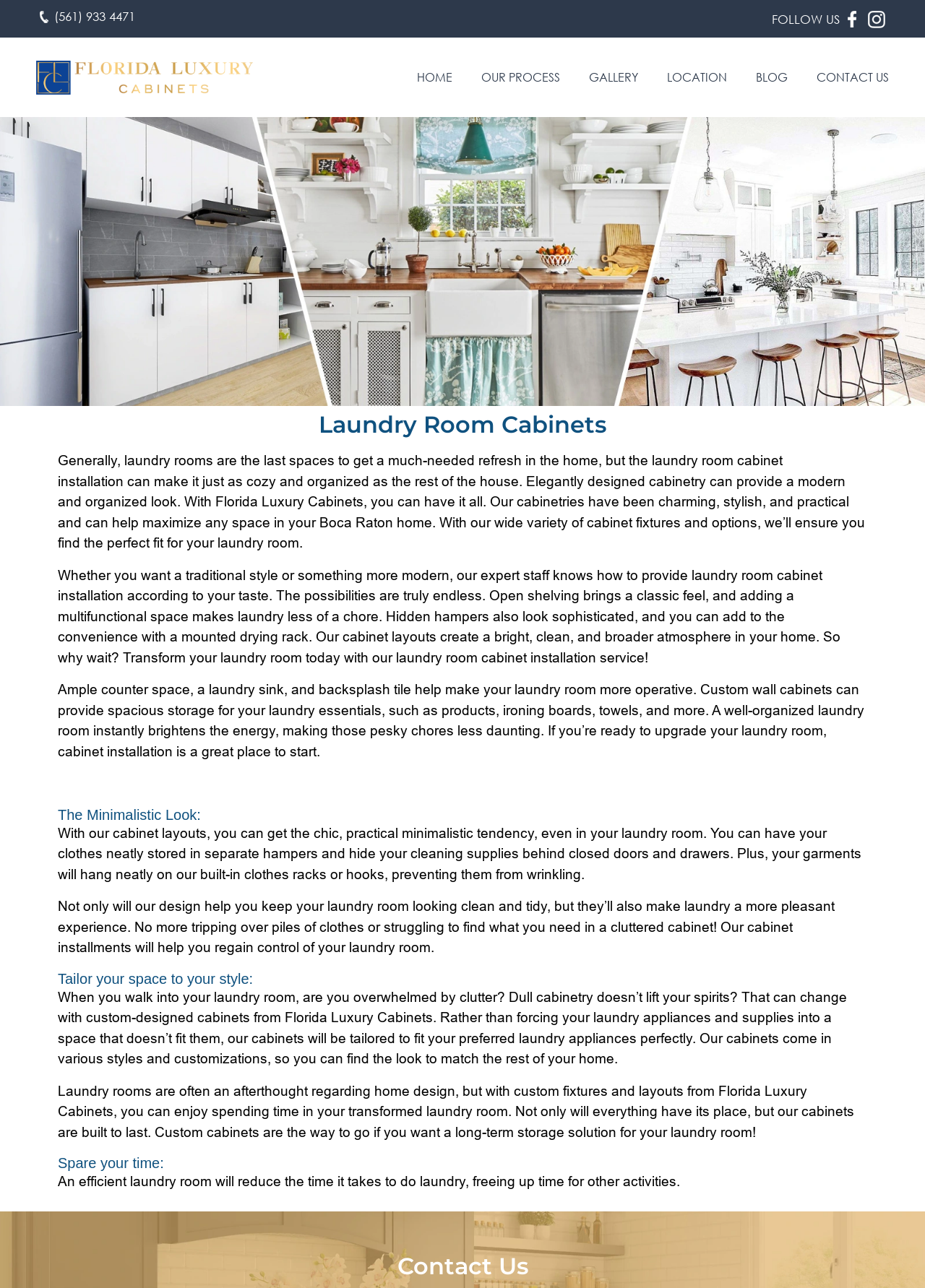Highlight the bounding box coordinates of the element you need to click to perform the following instruction: "Go to the home page."

[0.435, 0.044, 0.505, 0.077]